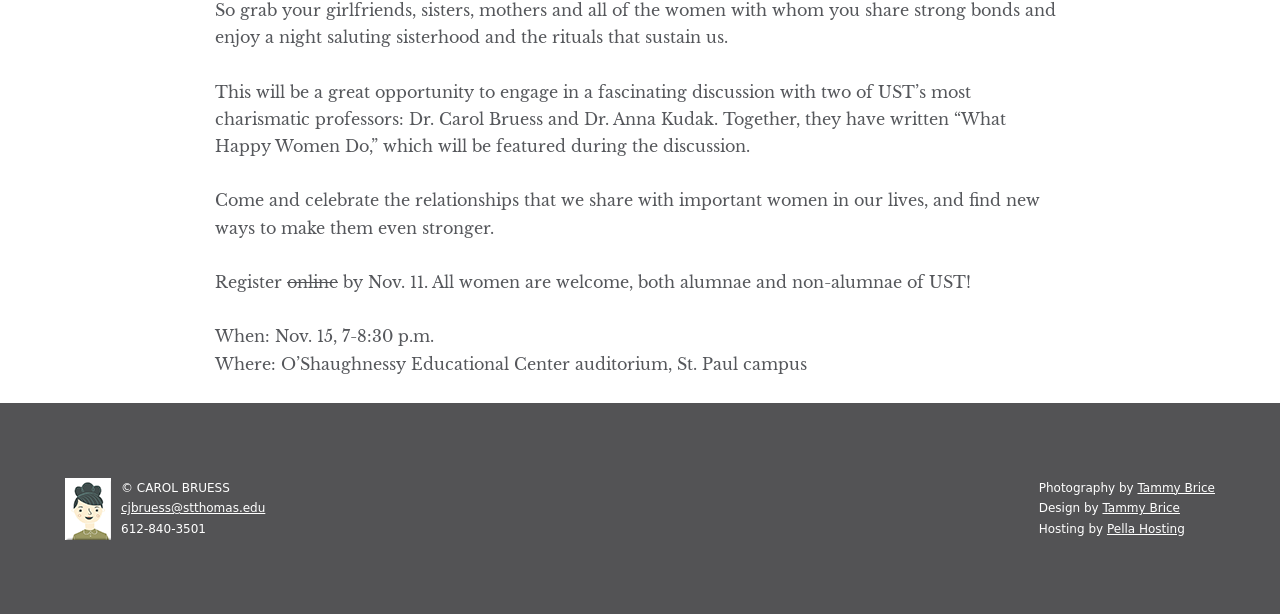Given the element description Pella Hosting, predict the bounding box coordinates for the UI element in the webpage screenshot. The format should be (top-left x, top-left y, bottom-right x, bottom-right y), and the values should be between 0 and 1.

[0.865, 0.849, 0.926, 0.872]